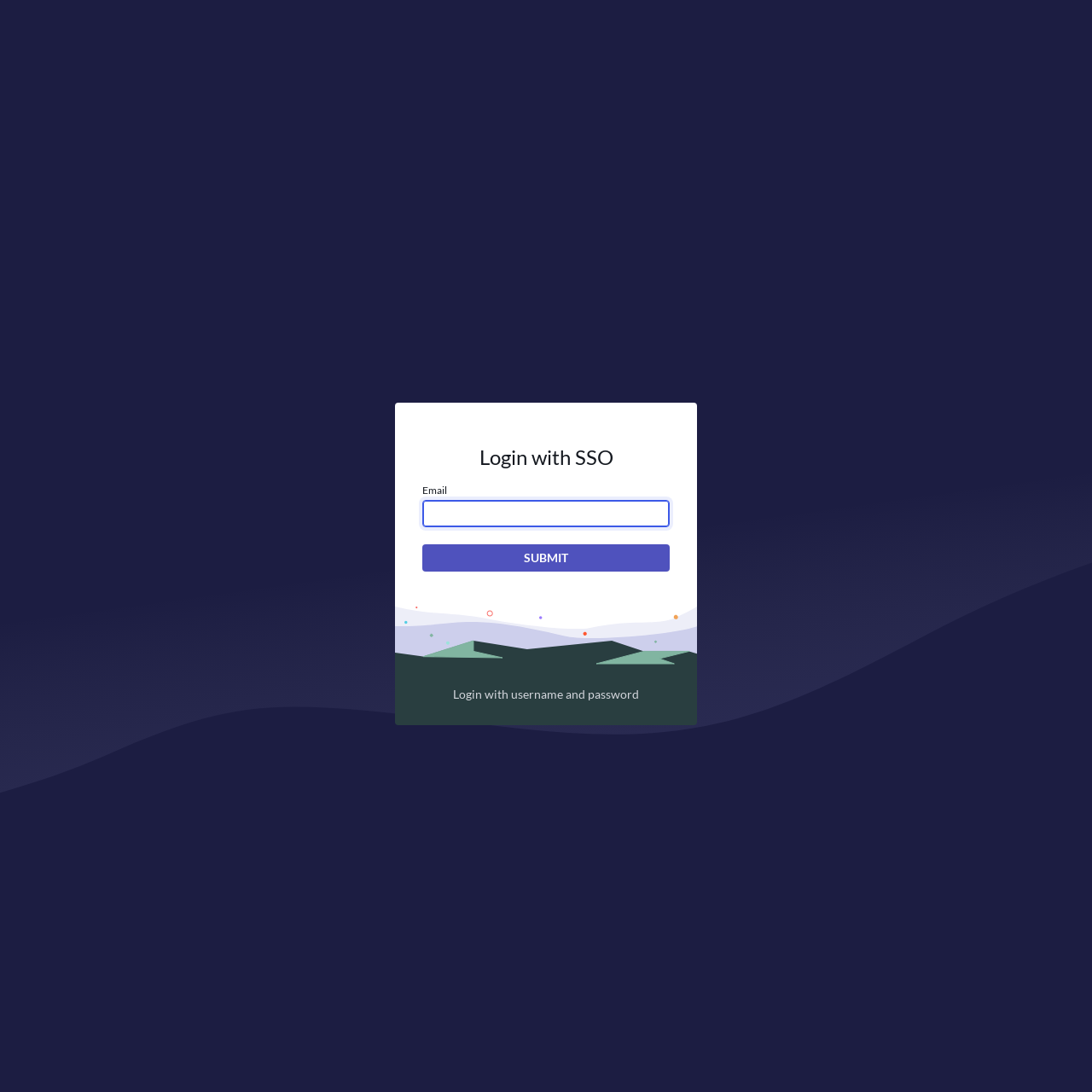What is the title of the webpage section? Refer to the image and provide a one-word or short phrase answer.

ServiceNow Home Page